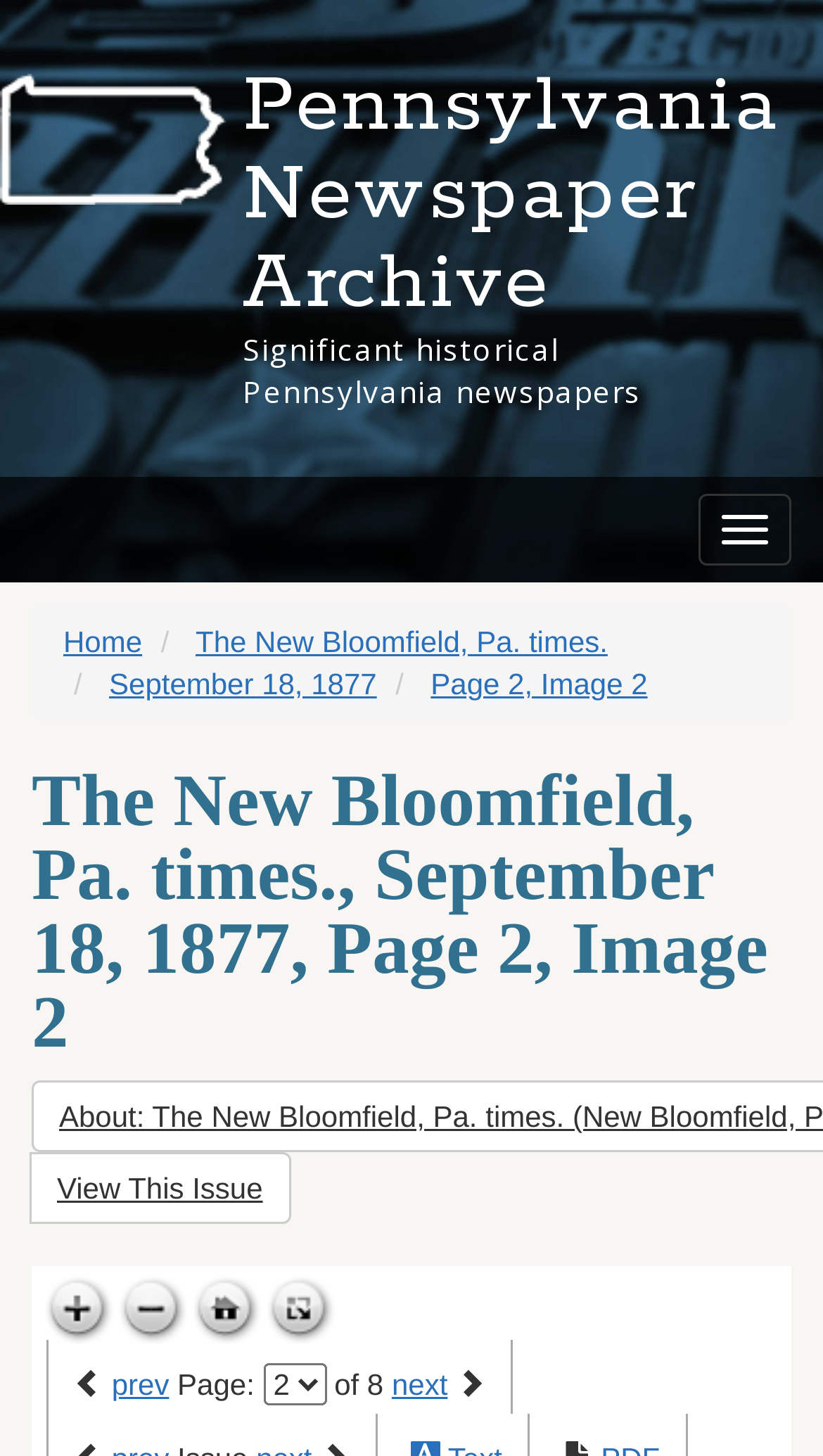Determine the bounding box coordinates of the region I should click to achieve the following instruction: "View this issue". Ensure the bounding box coordinates are four float numbers between 0 and 1, i.e., [left, top, right, bottom].

[0.036, 0.791, 0.353, 0.841]